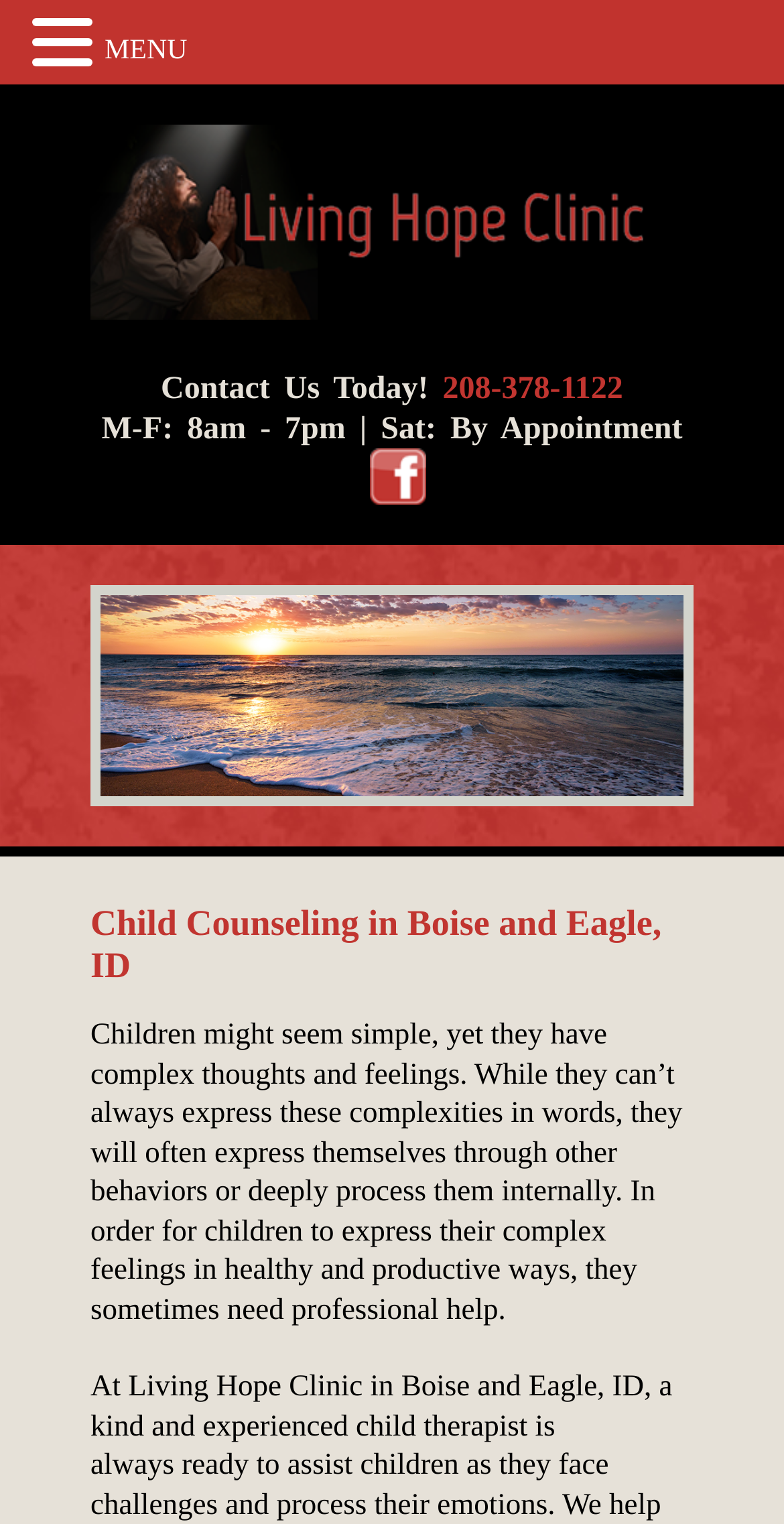From the screenshot, find the bounding box of the UI element matching this description: "MENU". Supply the bounding box coordinates in the form [left, top, right, bottom], each a float between 0 and 1.

[0.133, 0.011, 0.239, 0.057]